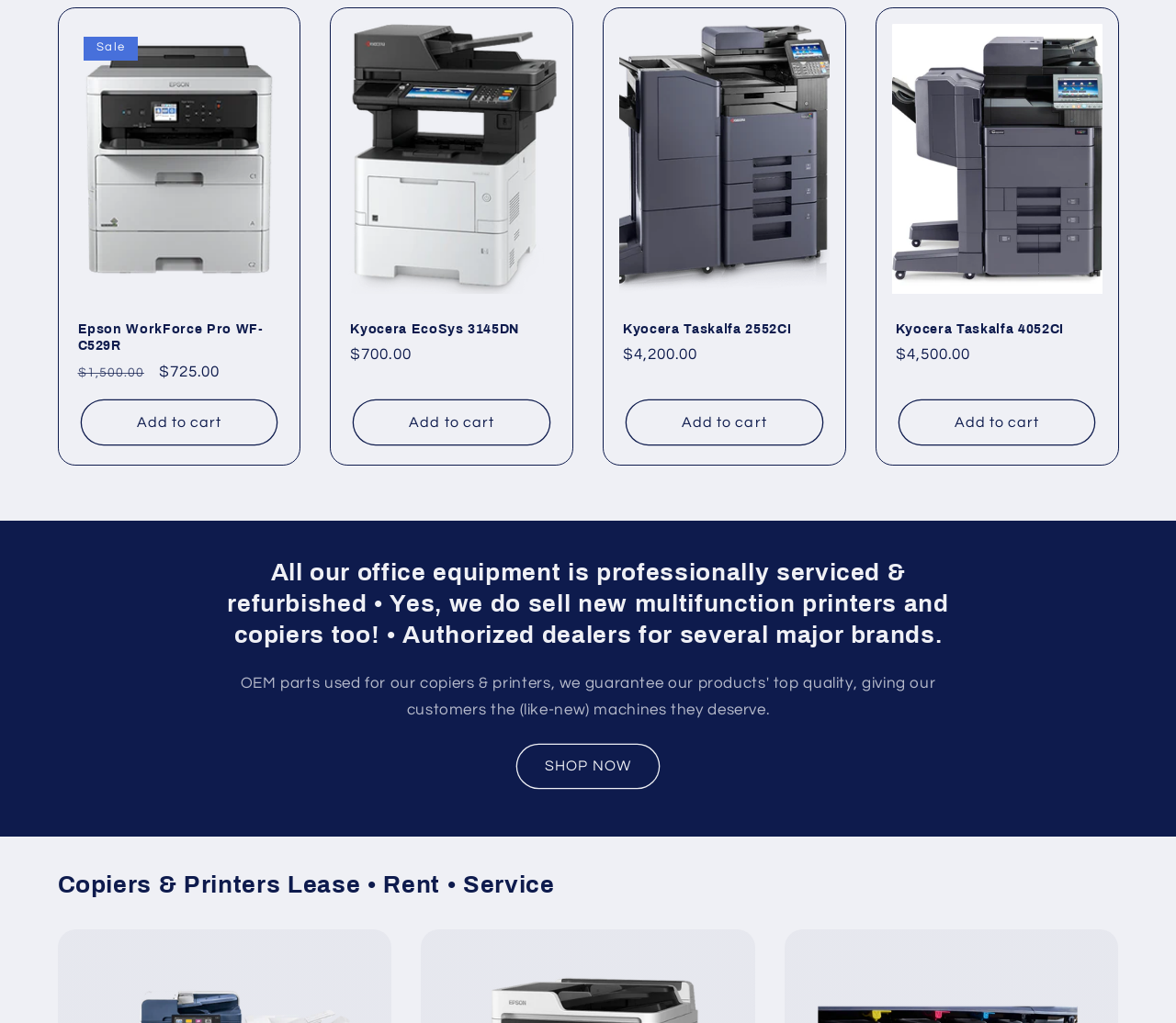What is the regular price of Kyocera Taskalfa 4052CI?
Provide a comprehensive and detailed answer to the question.

I found the regular price of Kyocera Taskalfa 4052CI by looking at the text next to 'Regular price' which is '$4,500.00'.